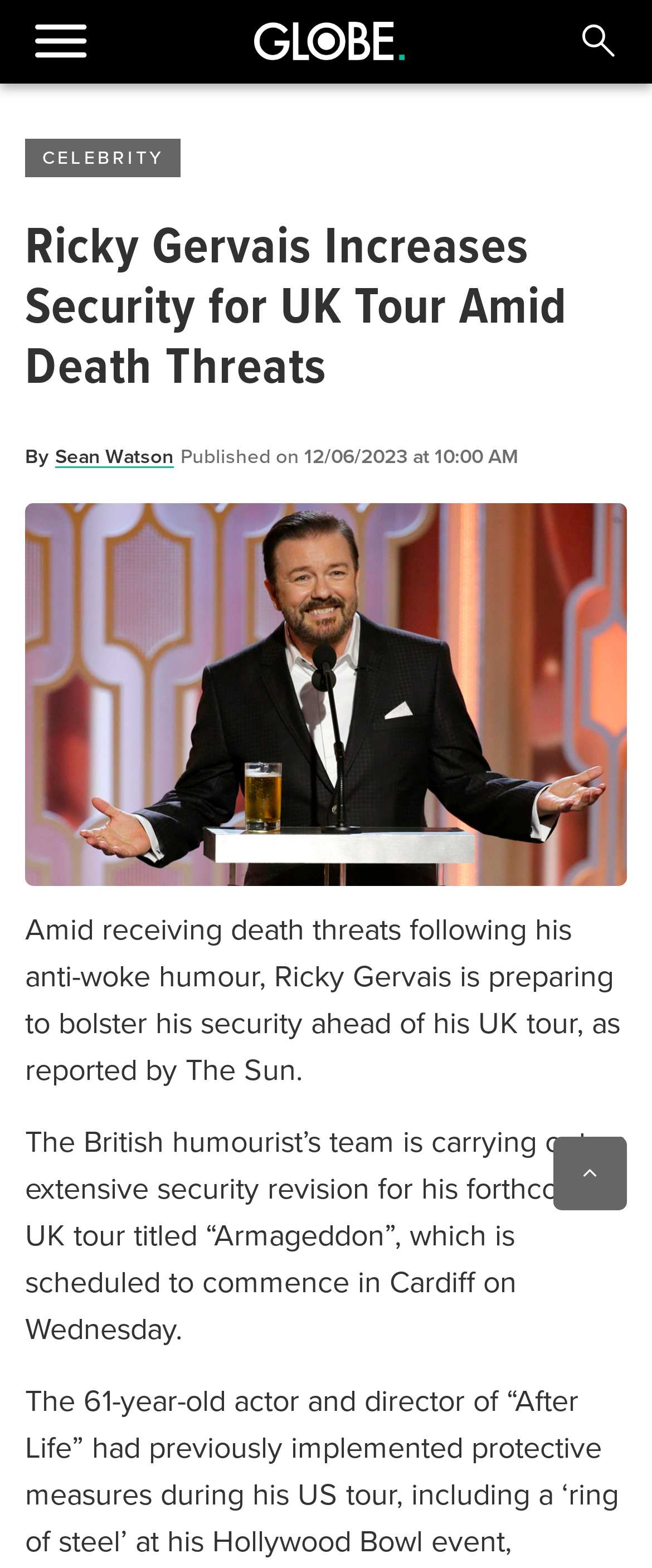Analyze the image and give a detailed response to the question:
What is the title of Ricky Gervais' UK tour?

I found the title of Ricky Gervais' UK tour by reading the article text, which mentions that his team is carrying out an extensive security revision for his forthcoming UK tour titled 'Armageddon'.